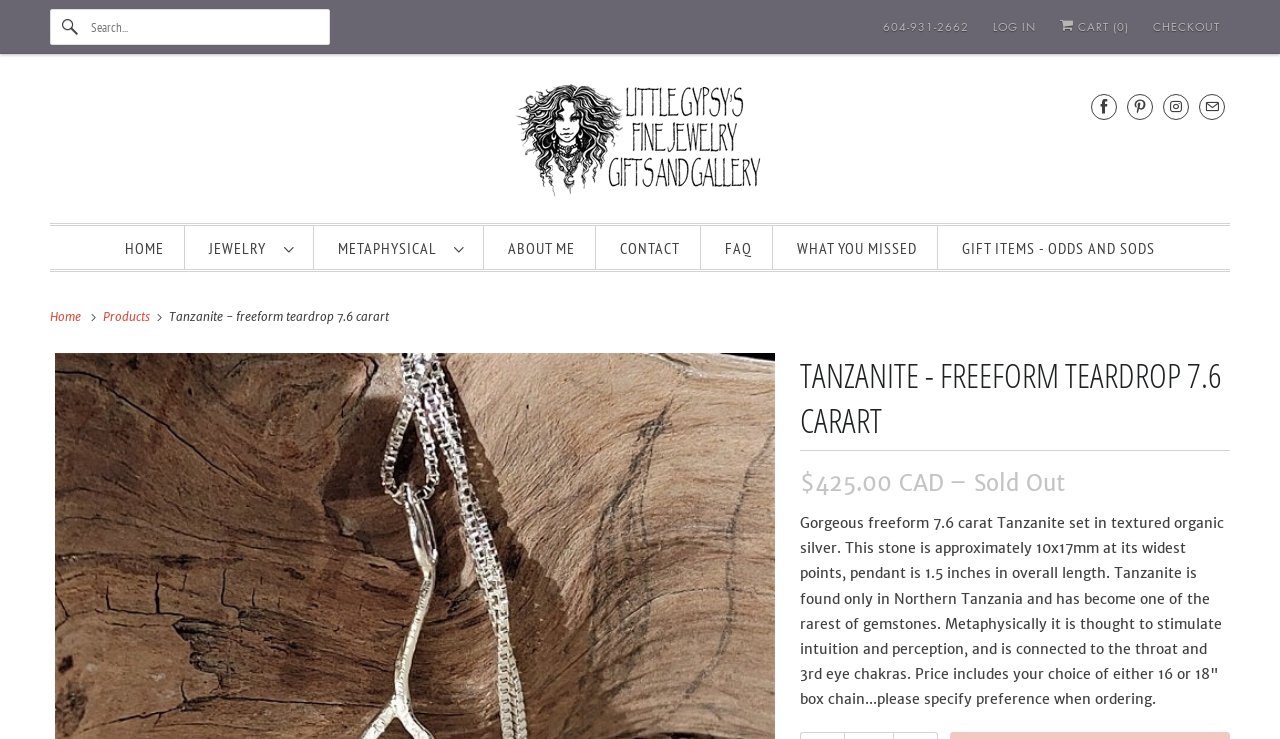Identify the coordinates of the bounding box for the element that must be clicked to accomplish the instruction: "View the member dashboard".

None